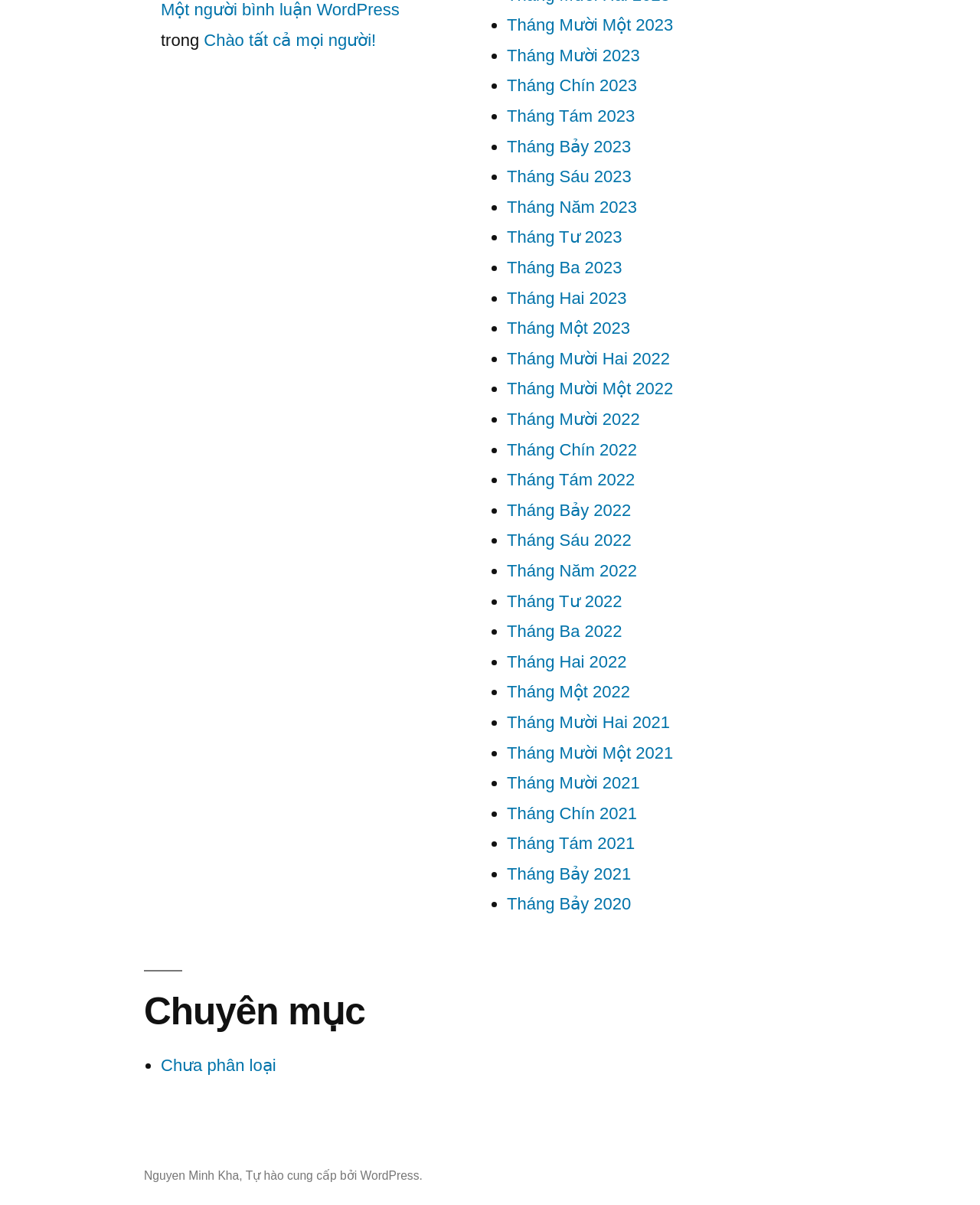What is the purpose of the list with bullet points?
By examining the image, provide a one-word or phrase answer.

Archive list